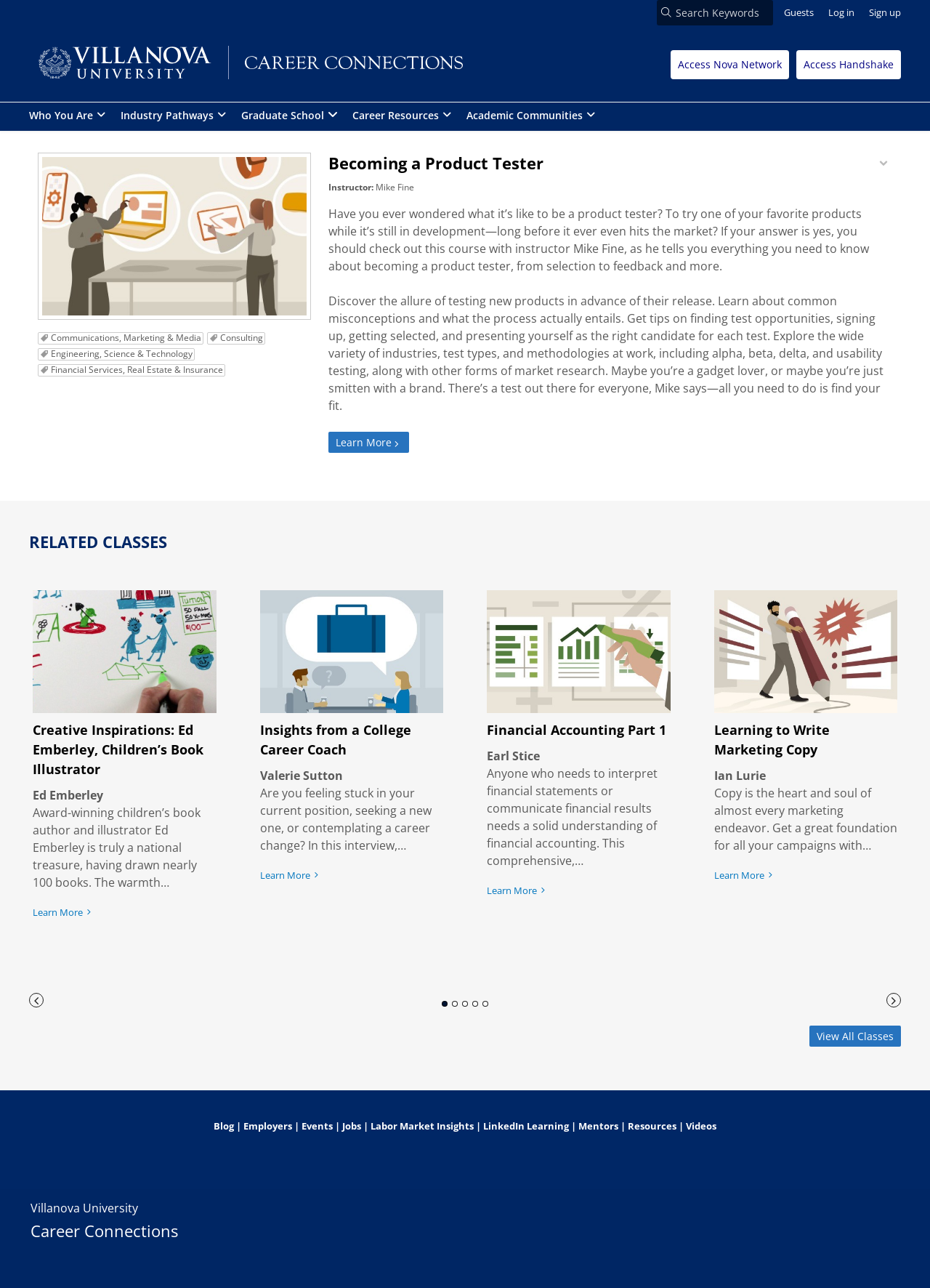Give the bounding box coordinates for the element described by: "Blog".

[0.23, 0.869, 0.252, 0.879]